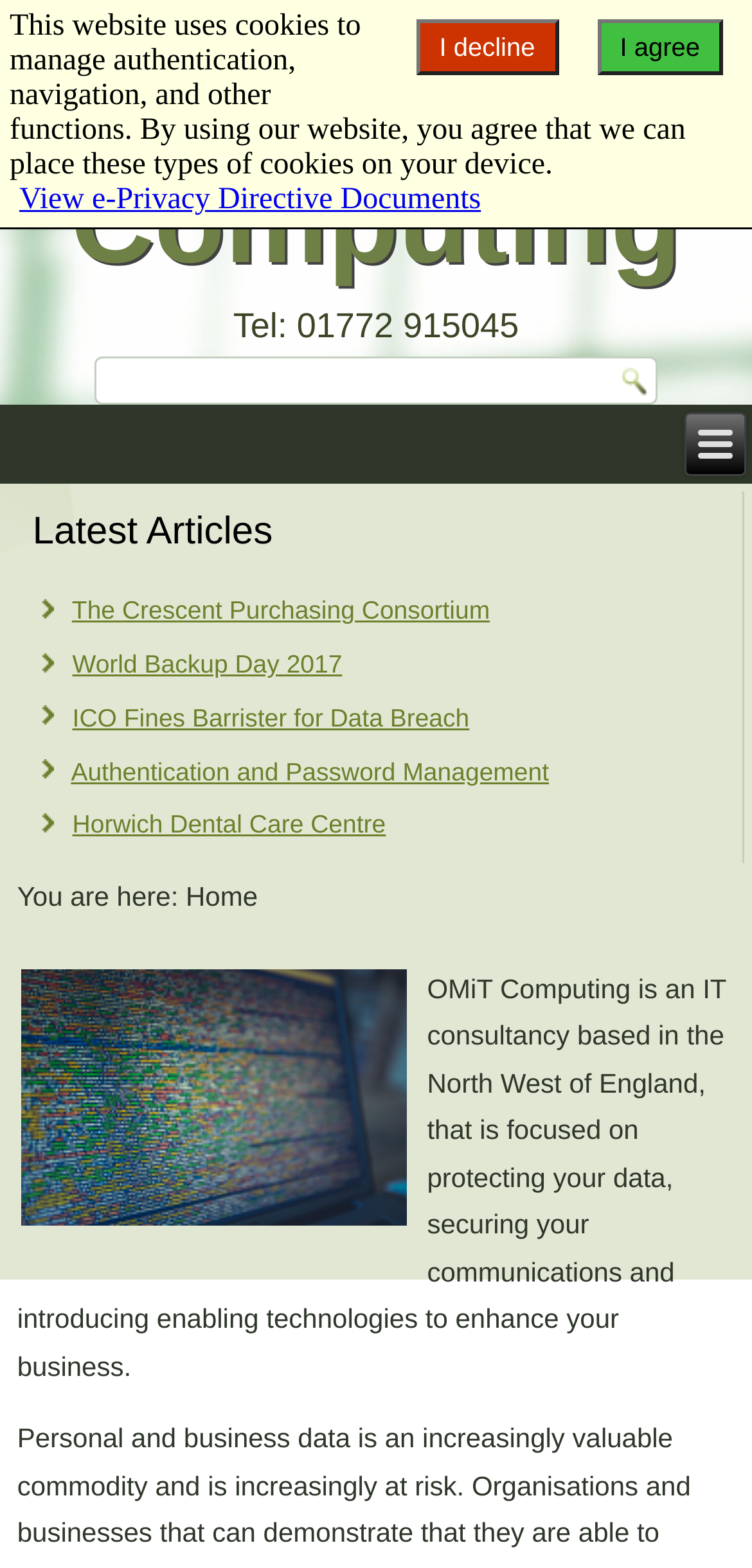Please find the bounding box coordinates of the clickable region needed to complete the following instruction: "click the latest article link". The bounding box coordinates must consist of four float numbers between 0 and 1, i.e., [left, top, right, bottom].

[0.096, 0.38, 0.651, 0.399]